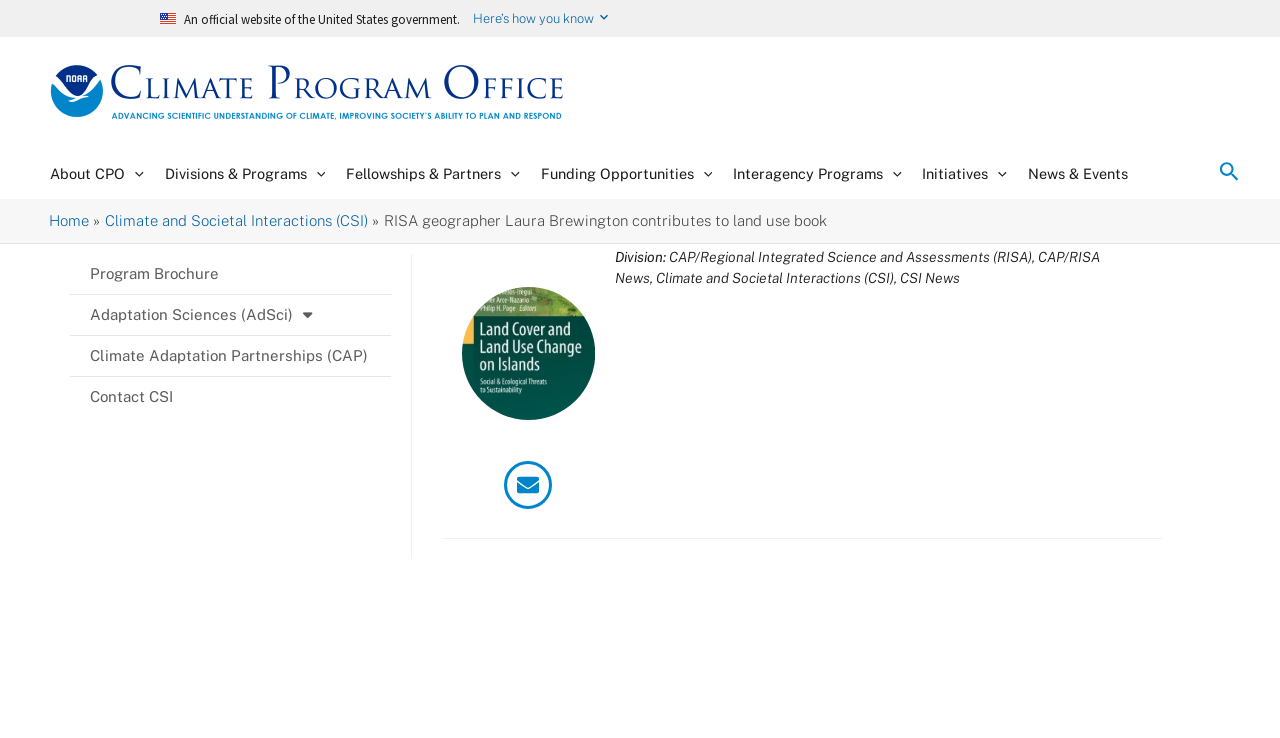Answer the question using only one word or a concise phrase: What is the purpose of the button 'Here’s how you know'?

To verify the official website